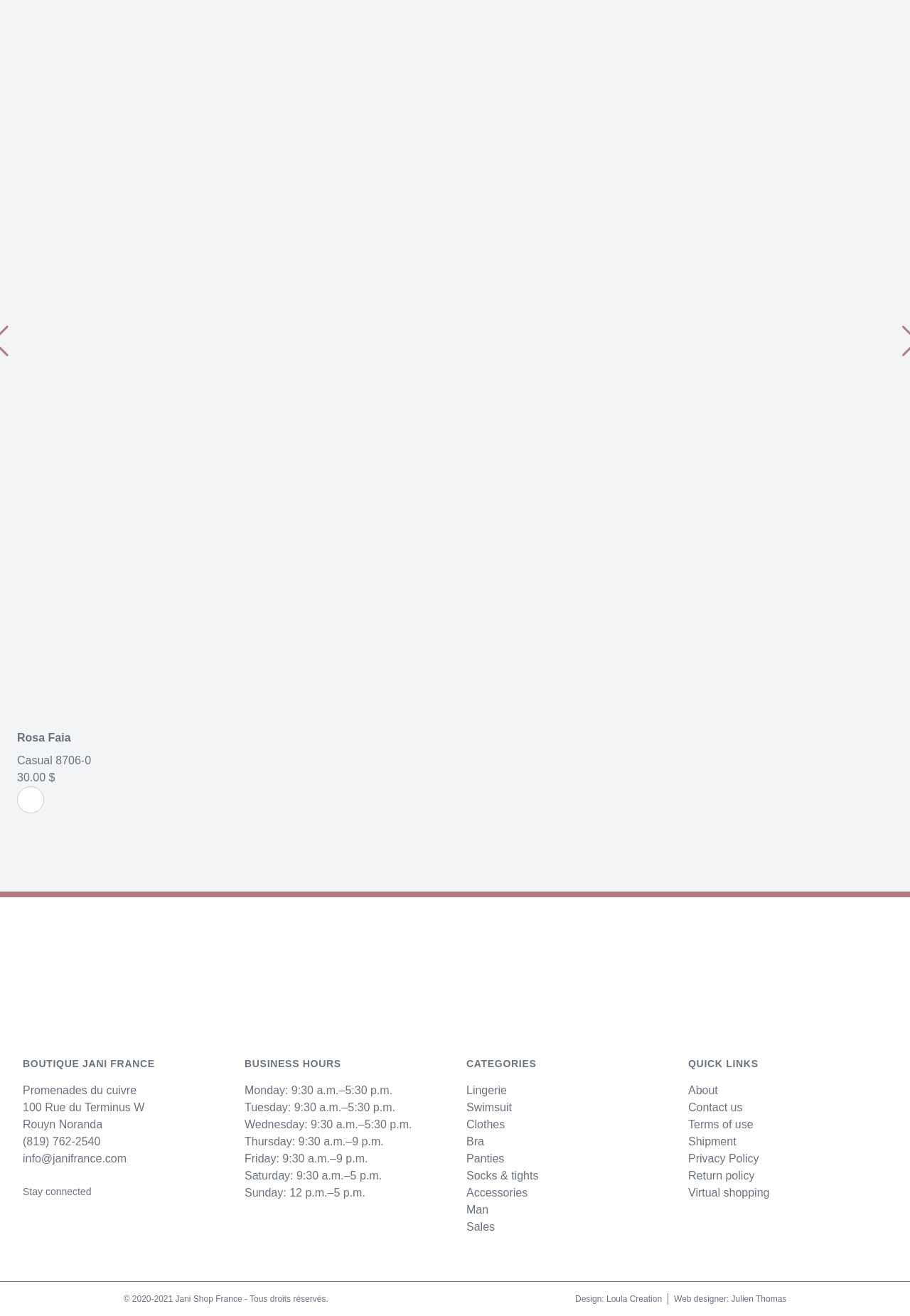Please identify the bounding box coordinates of the region to click in order to complete the given instruction: "Call (819) 762-2540". The coordinates should be four float numbers between 0 and 1, i.e., [left, top, right, bottom].

[0.025, 0.863, 0.11, 0.872]